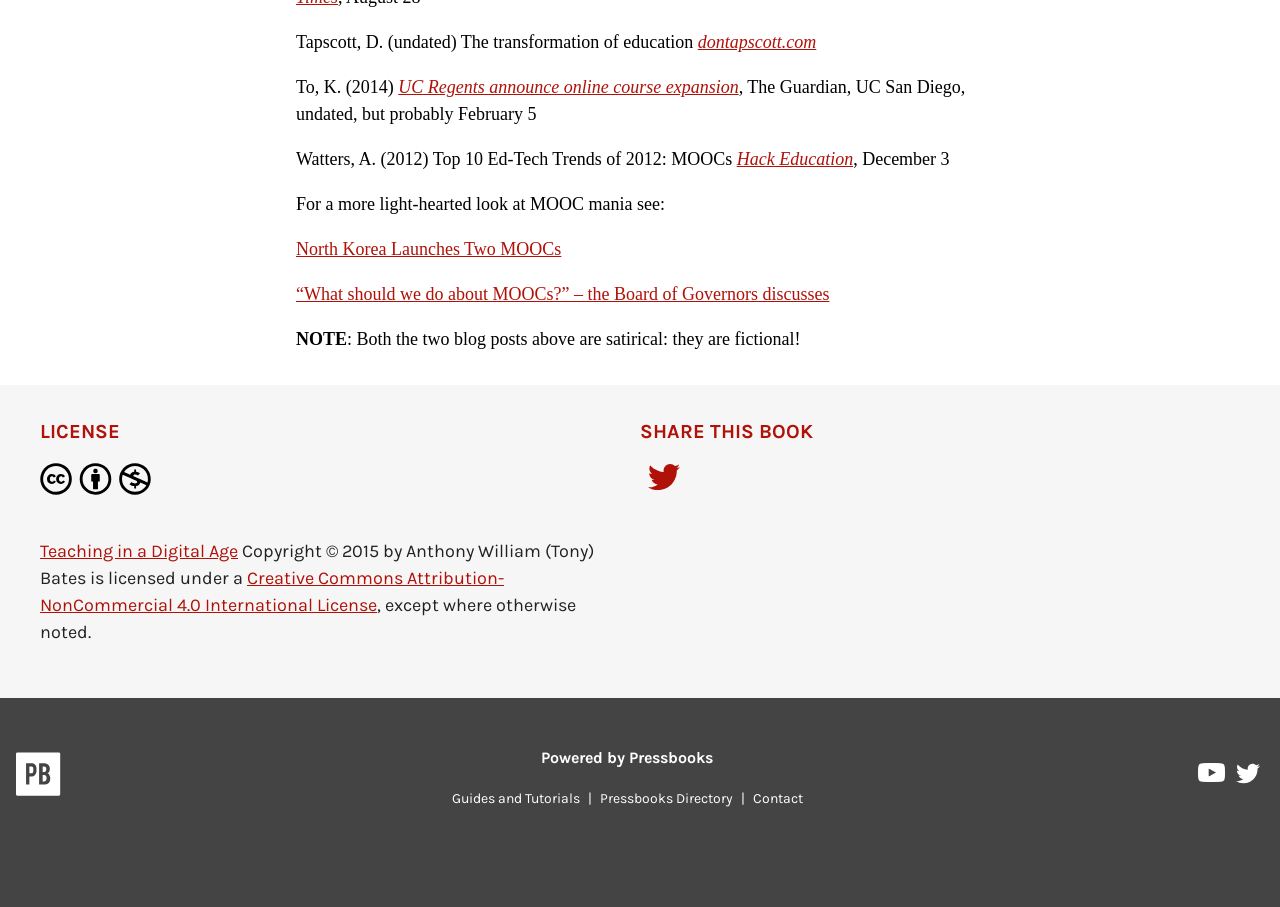Based on what you see in the screenshot, provide a thorough answer to this question: What is the name of the author of this book?

I found the author's name by looking at the copyright information at the bottom of the page, which states 'Copyright © 2015 by Anthony William (Tony) Bates'.